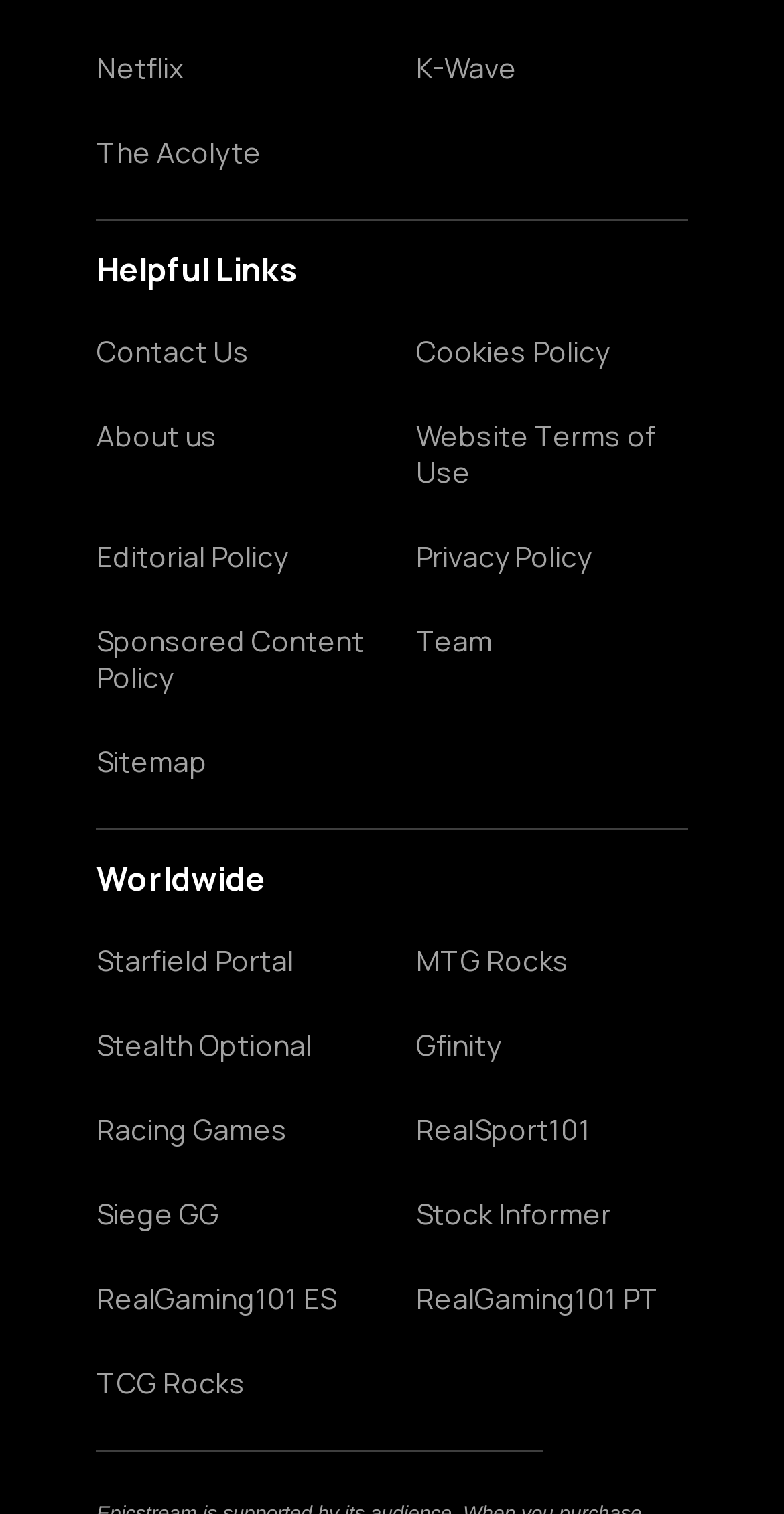Determine the bounding box for the described HTML element: "Website Terms of Use". Ensure the coordinates are four float numbers between 0 and 1 in the format [left, top, right, bottom].

[0.531, 0.101, 0.877, 0.149]